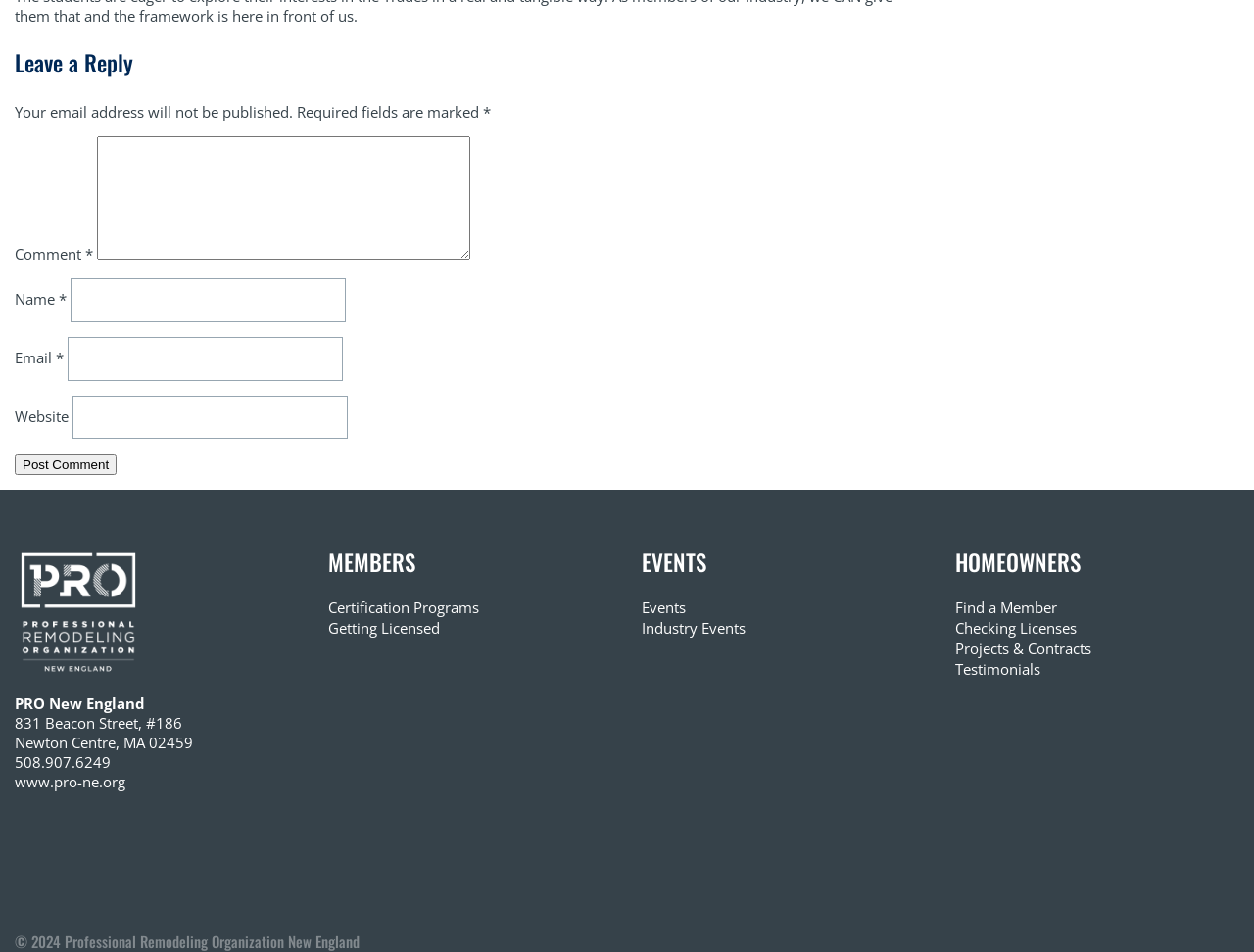What is the required information to post a comment?
Answer the question with as much detail as possible.

To post a comment, users are required to input their name, email, and comment, as indicated by the required fields in the comment section. The website field is optional.